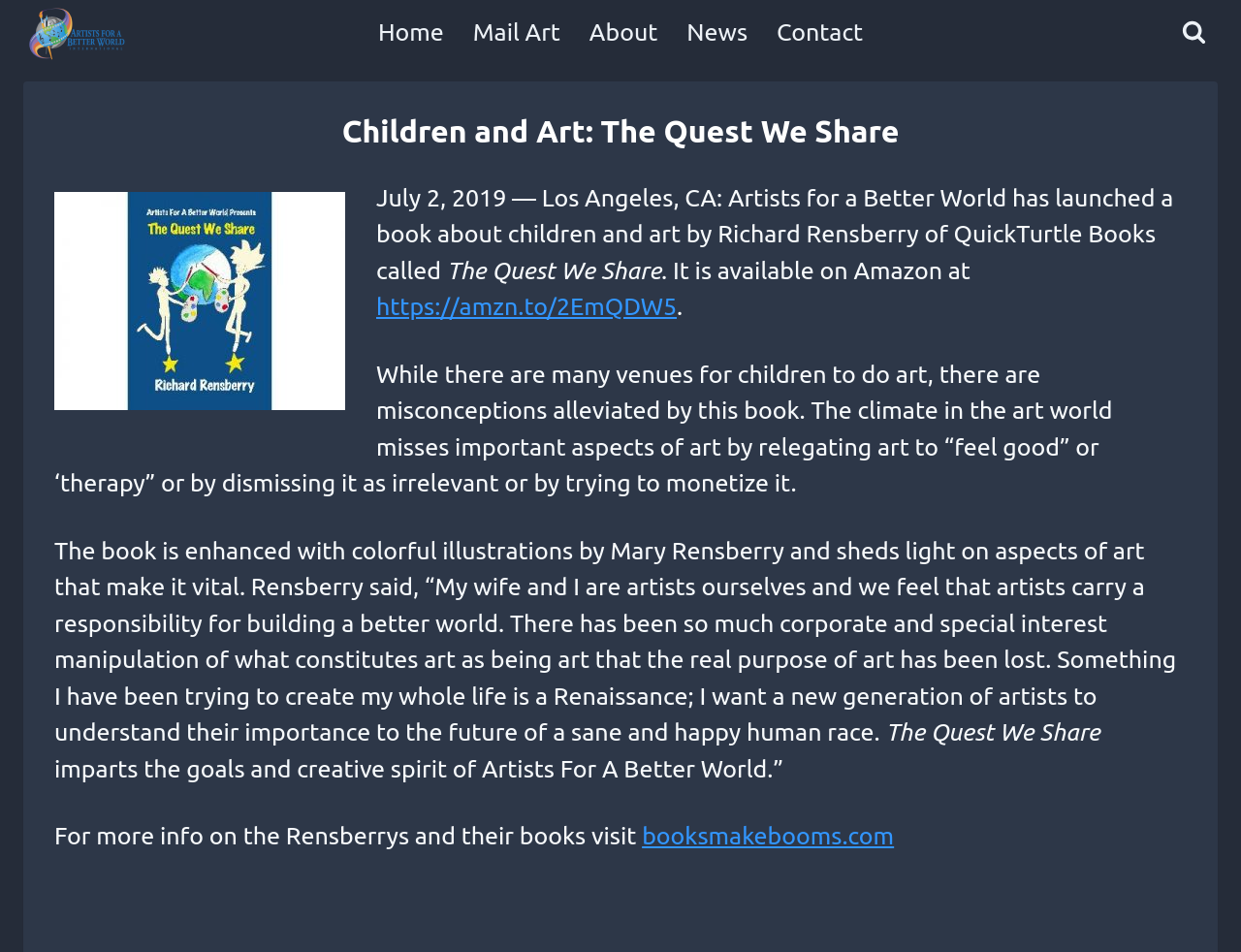Show the bounding box coordinates of the element that should be clicked to complete the task: "View the 'Mail Art' page".

[0.369, 0.0, 0.463, 0.069]